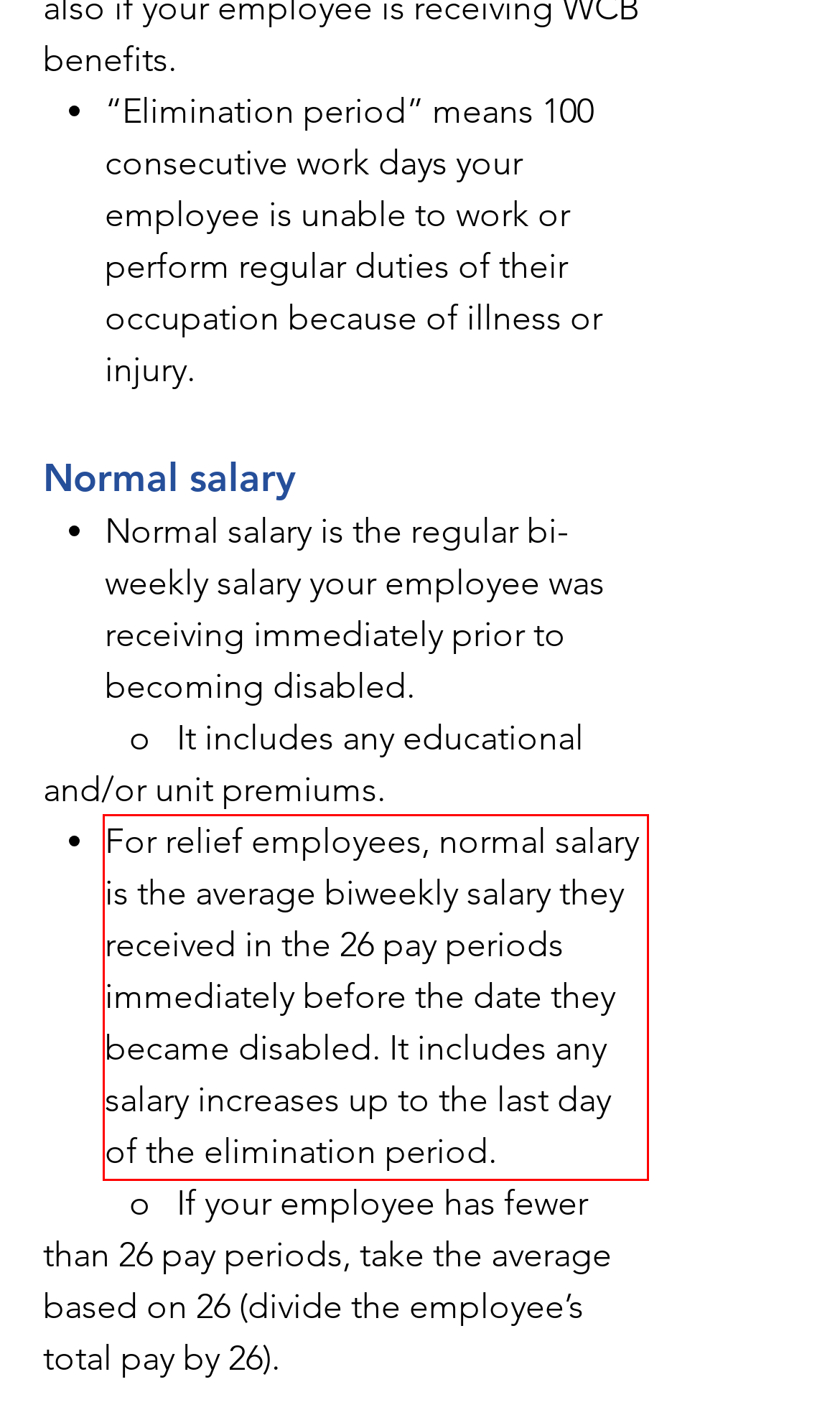Identify the text within the red bounding box on the webpage screenshot and generate the extracted text content.

For relief employees, normal salary is the average biweekly salary they received in the 26 pay periods immediately before the date they became disabled. It includes any salary increases up to the last day of the elimination period.